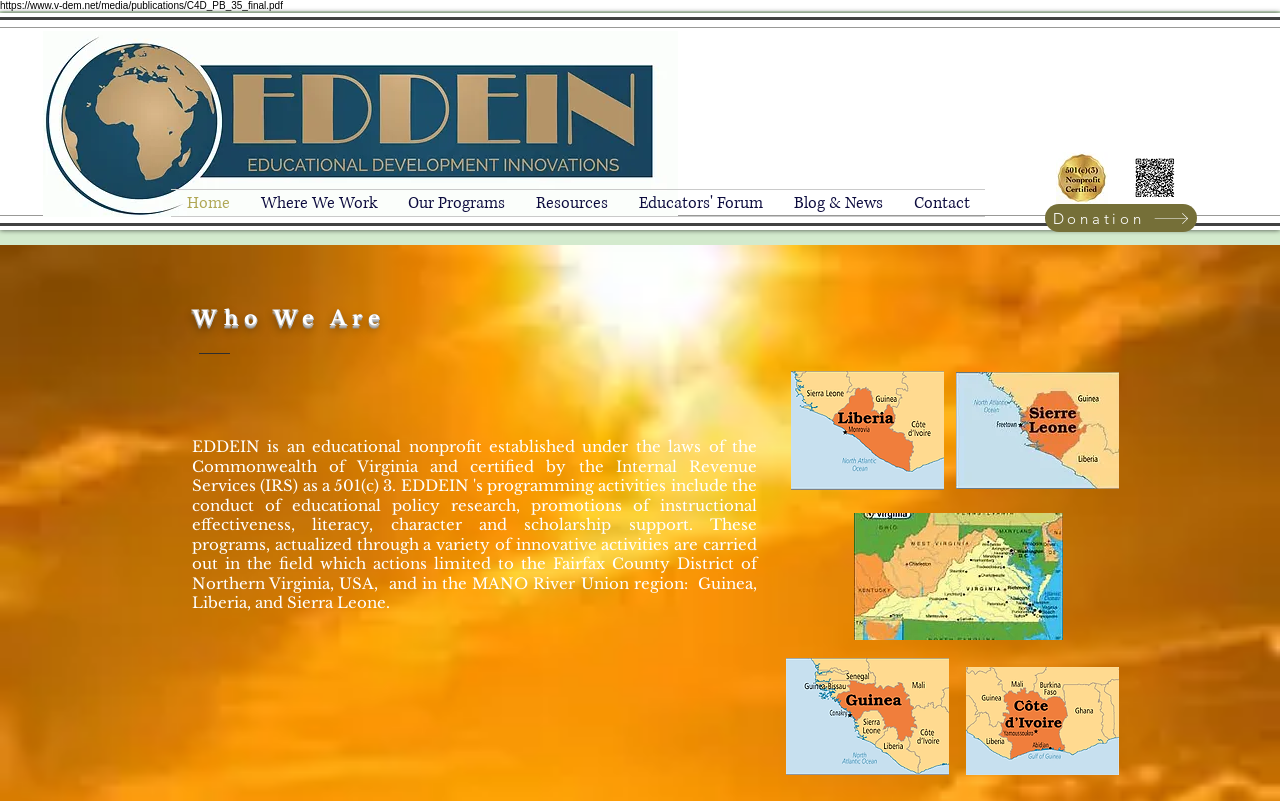Could you locate the bounding box coordinates for the section that should be clicked to accomplish this task: "Donate".

[0.816, 0.255, 0.935, 0.29]